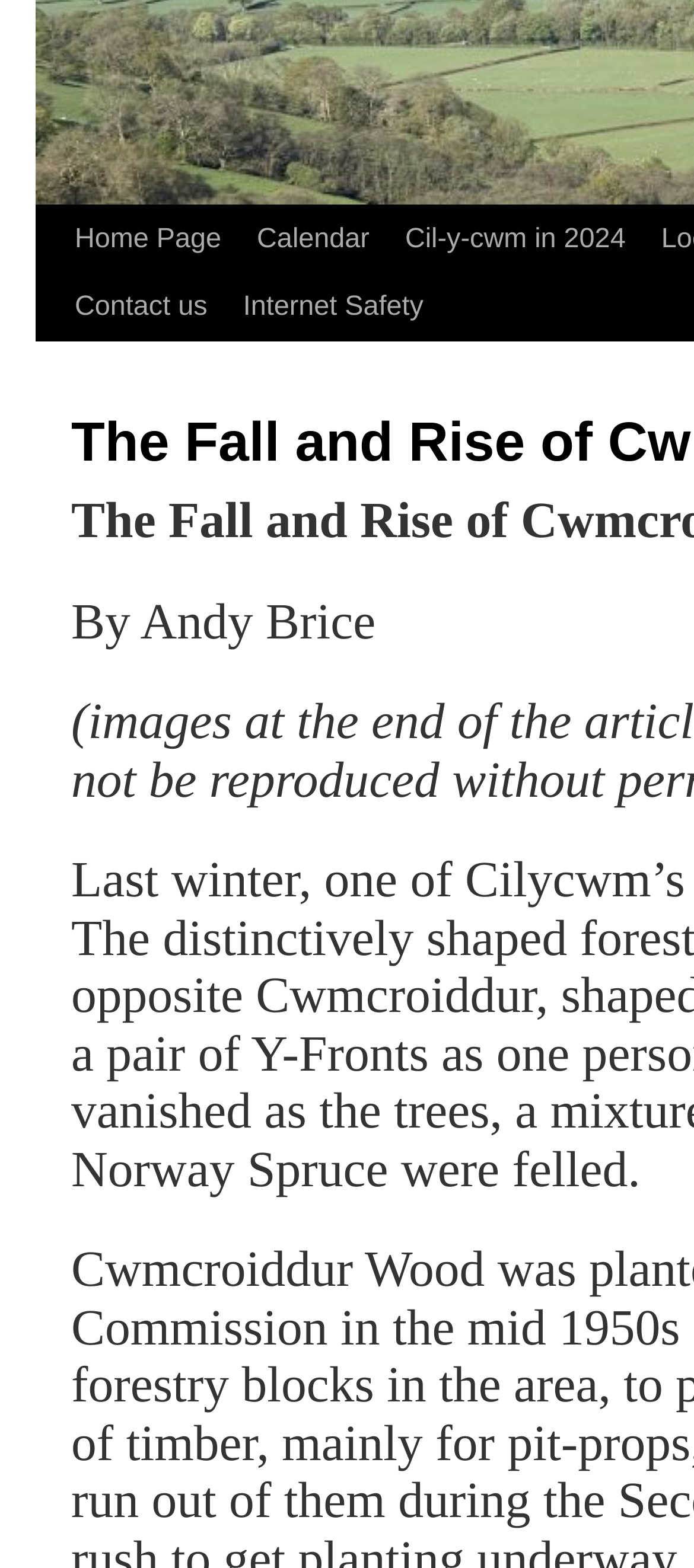Calculate the bounding box coordinates for the UI element based on the following description: "Skip to content". Ensure the coordinates are four float numbers between 0 and 1, i.e., [left, top, right, bottom].

[0.049, 0.13, 0.1, 0.26]